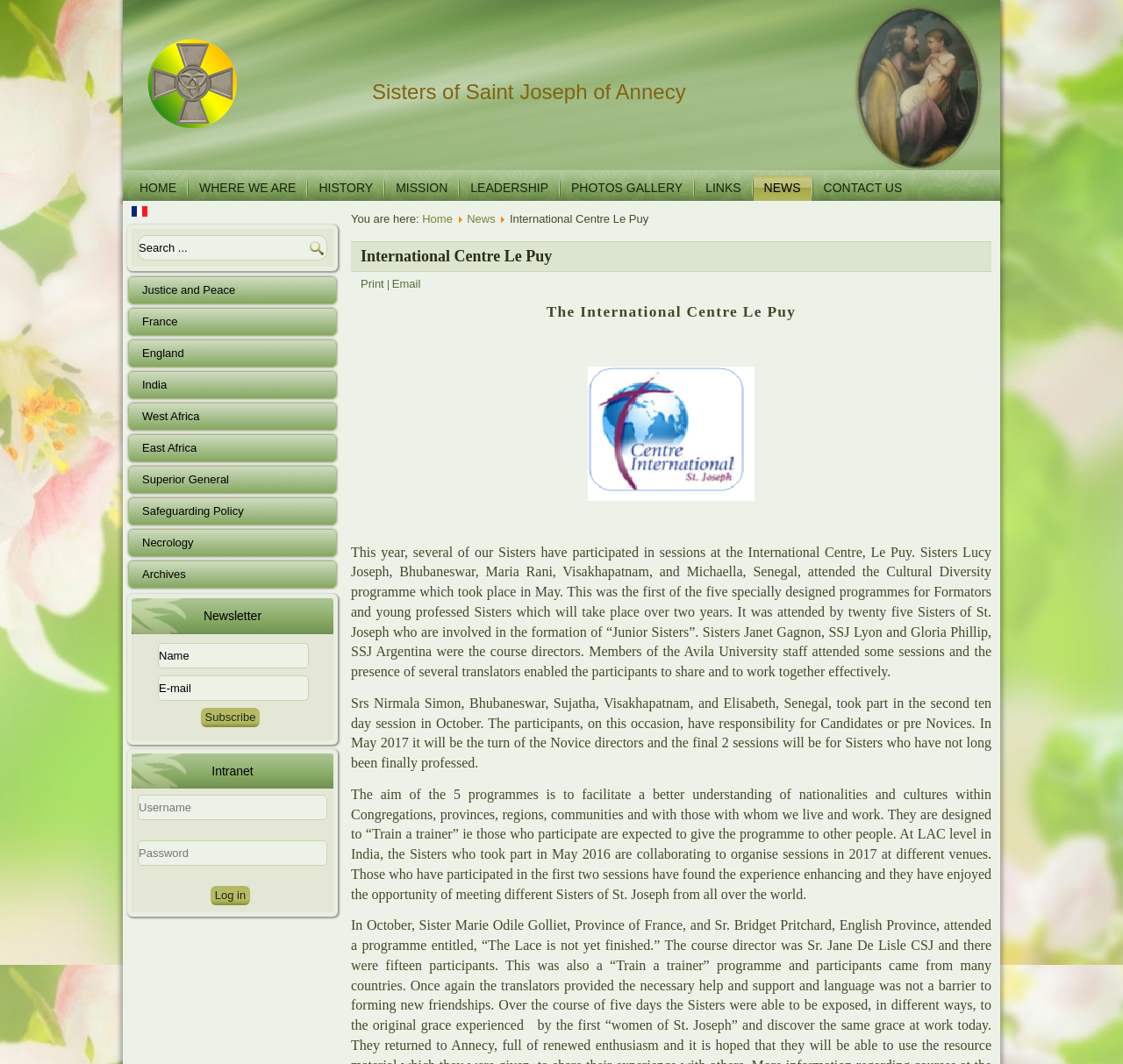Please locate the bounding box coordinates for the element that should be clicked to achieve the following instruction: "Click the HOME link". Ensure the coordinates are given as four float numbers between 0 and 1, i.e., [left, top, right, bottom].

[0.115, 0.165, 0.166, 0.189]